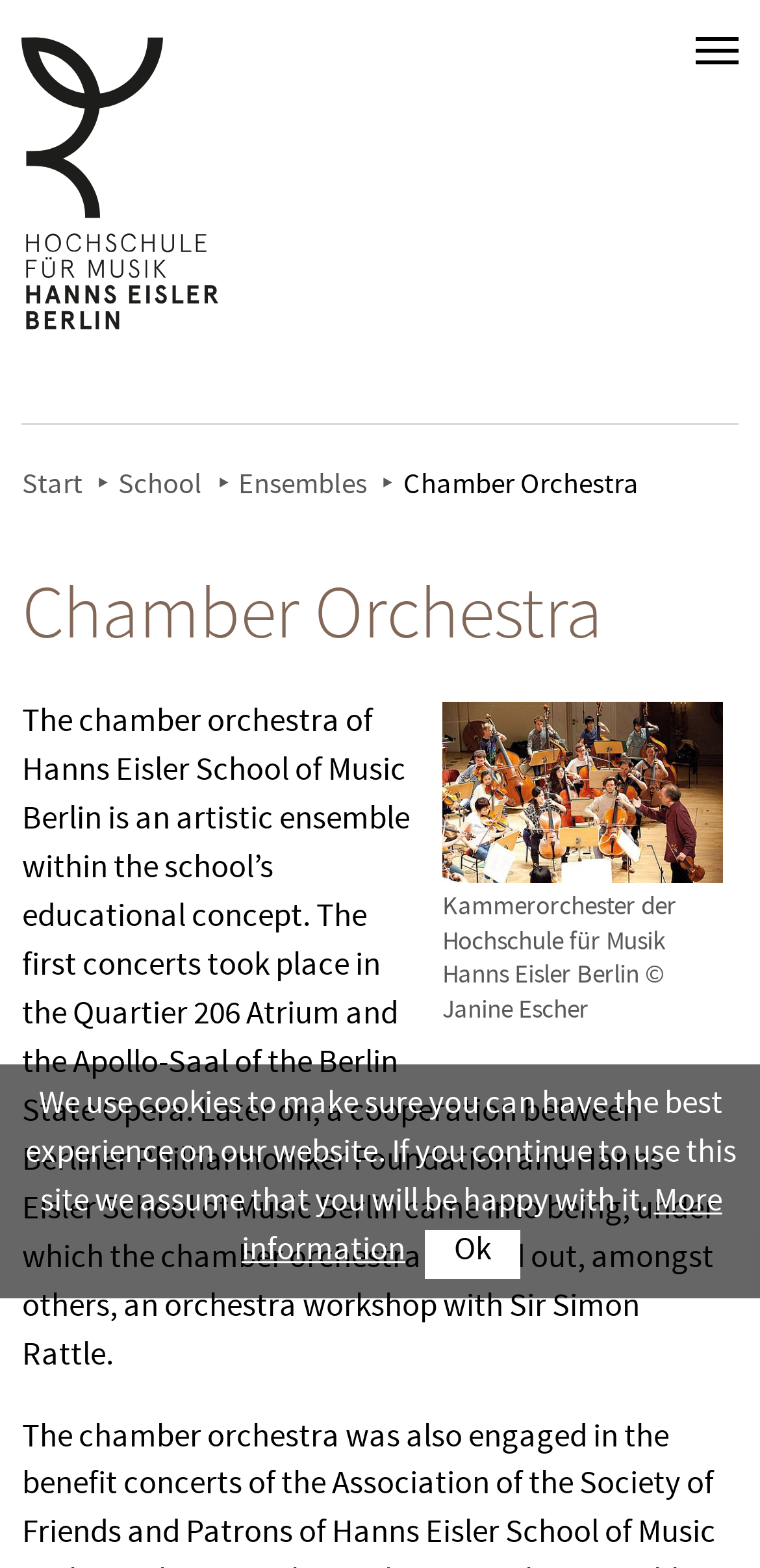Given the element description Open menu, specify the bounding box coordinates of the corresponding UI element in the format (top-left x, top-left y, bottom-right x, bottom-right y). All values must be between 0 and 1.

[0.915, 0.014, 0.971, 0.041]